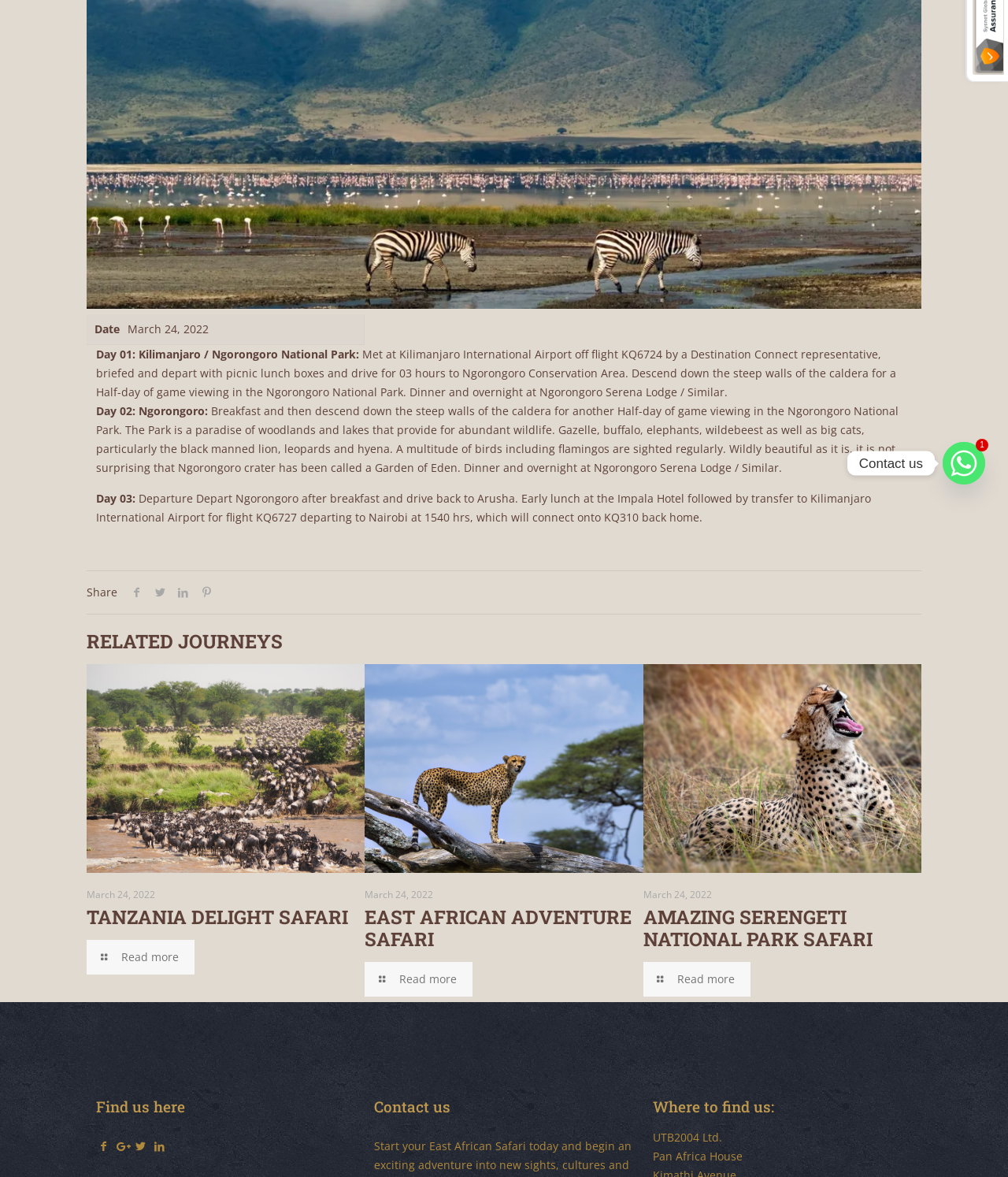Determine the bounding box for the UI element that matches this description: "Read more".

[0.638, 0.817, 0.745, 0.847]